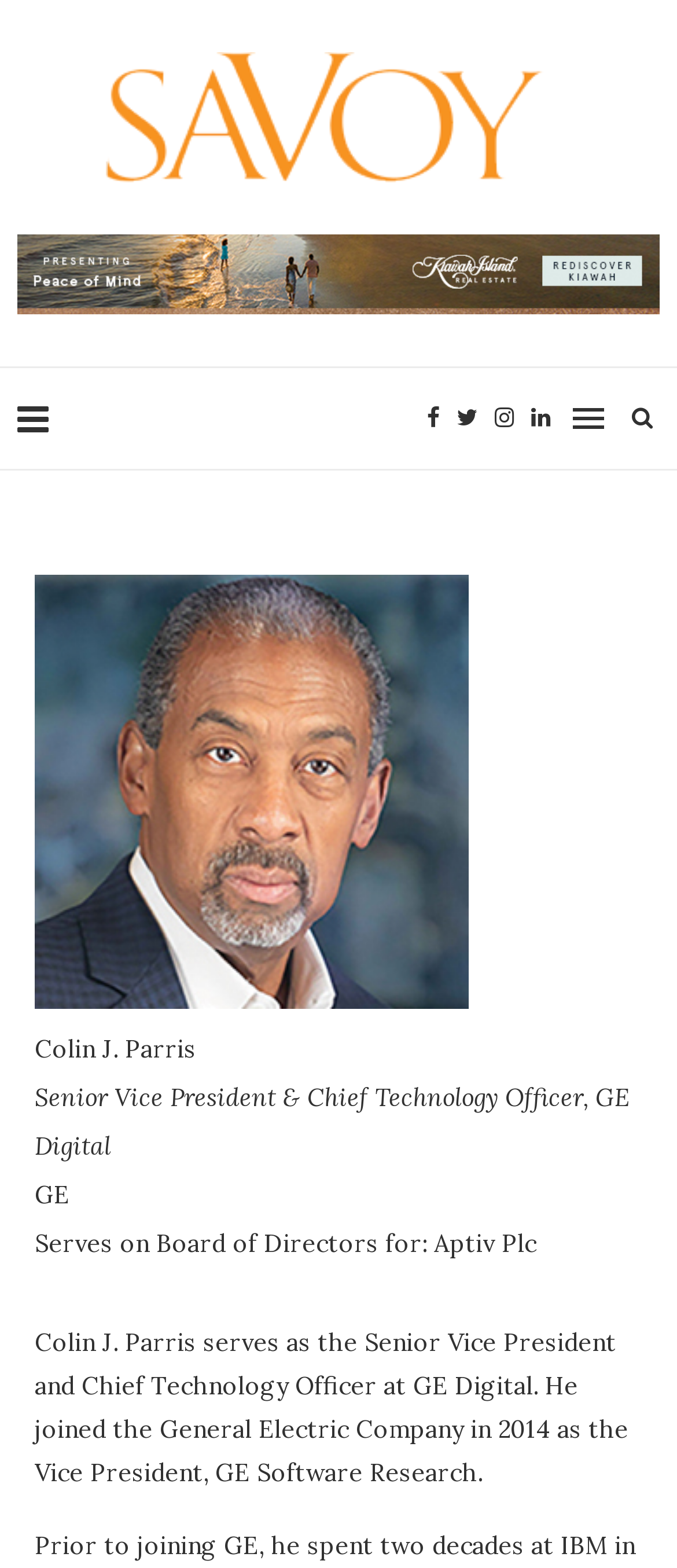What is the name of the organization where Colin J. Parris is the Senior Vice President and Chief Technology Officer? Examine the screenshot and reply using just one word or a brief phrase.

GE Digital